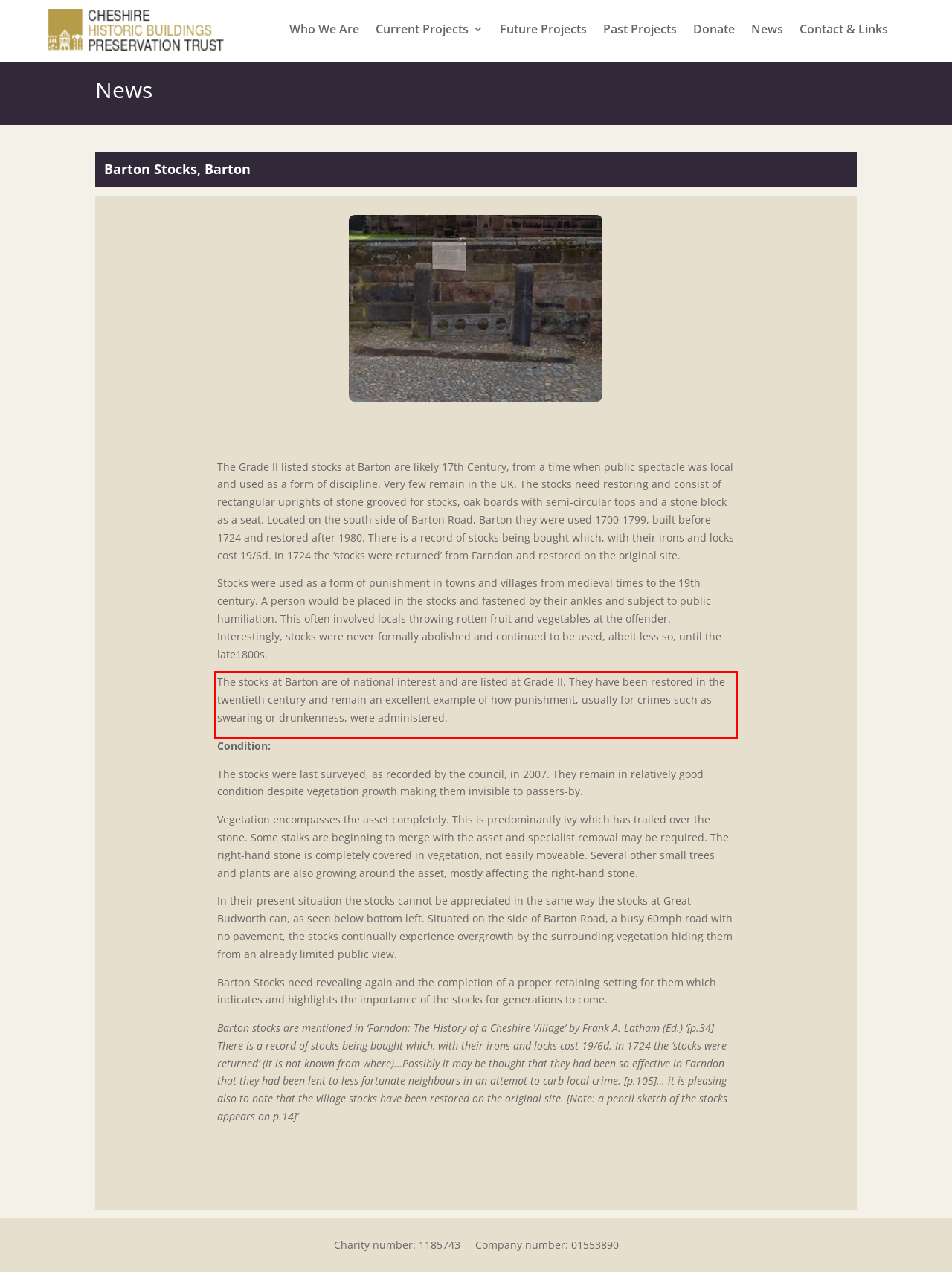Using OCR, extract the text content found within the red bounding box in the given webpage screenshot.

The stocks at Barton are of national interest and are listed at Grade II. They have been restored in the twentieth century and remain an excellent example of how punishment, usually for crimes such as swearing or drunkenness, were administered.